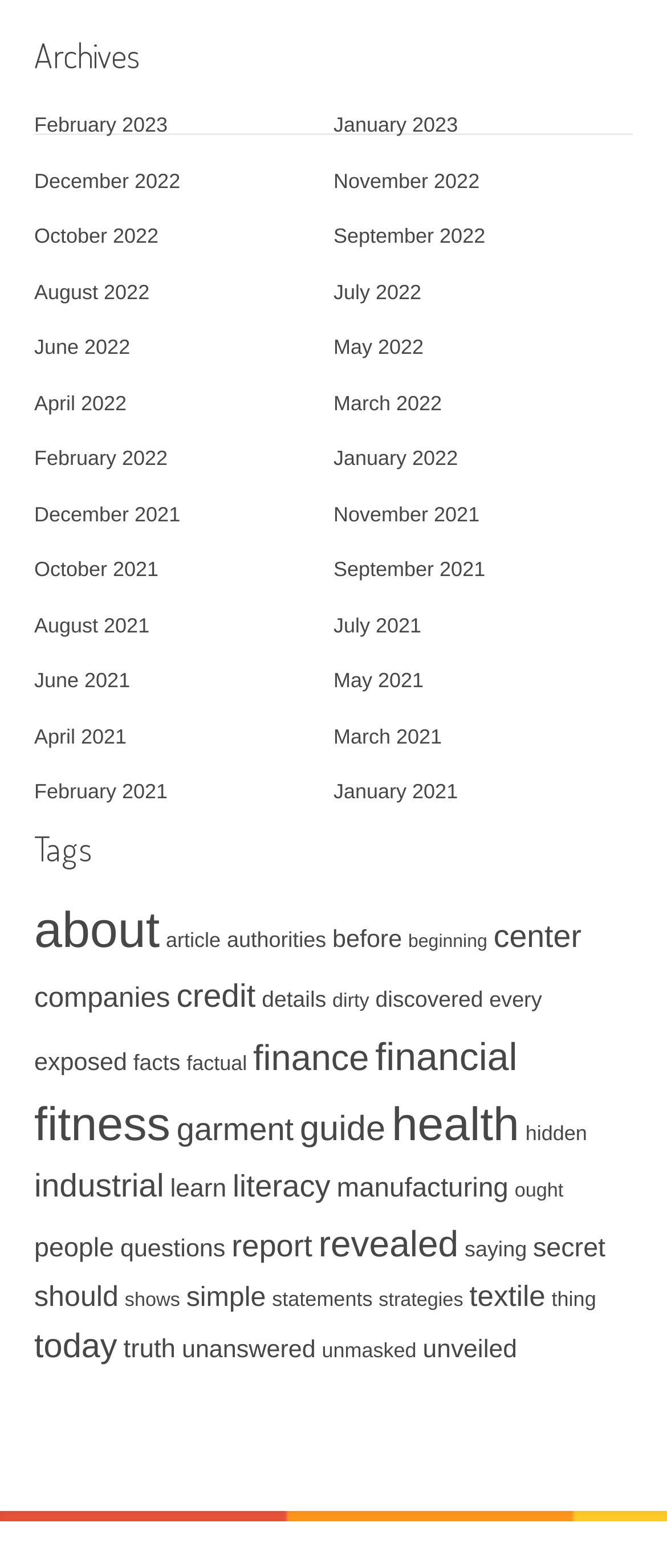Please locate the bounding box coordinates of the element that needs to be clicked to achieve the following instruction: "Click on Corporate Videos". The coordinates should be four float numbers between 0 and 1, i.e., [left, top, right, bottom].

None